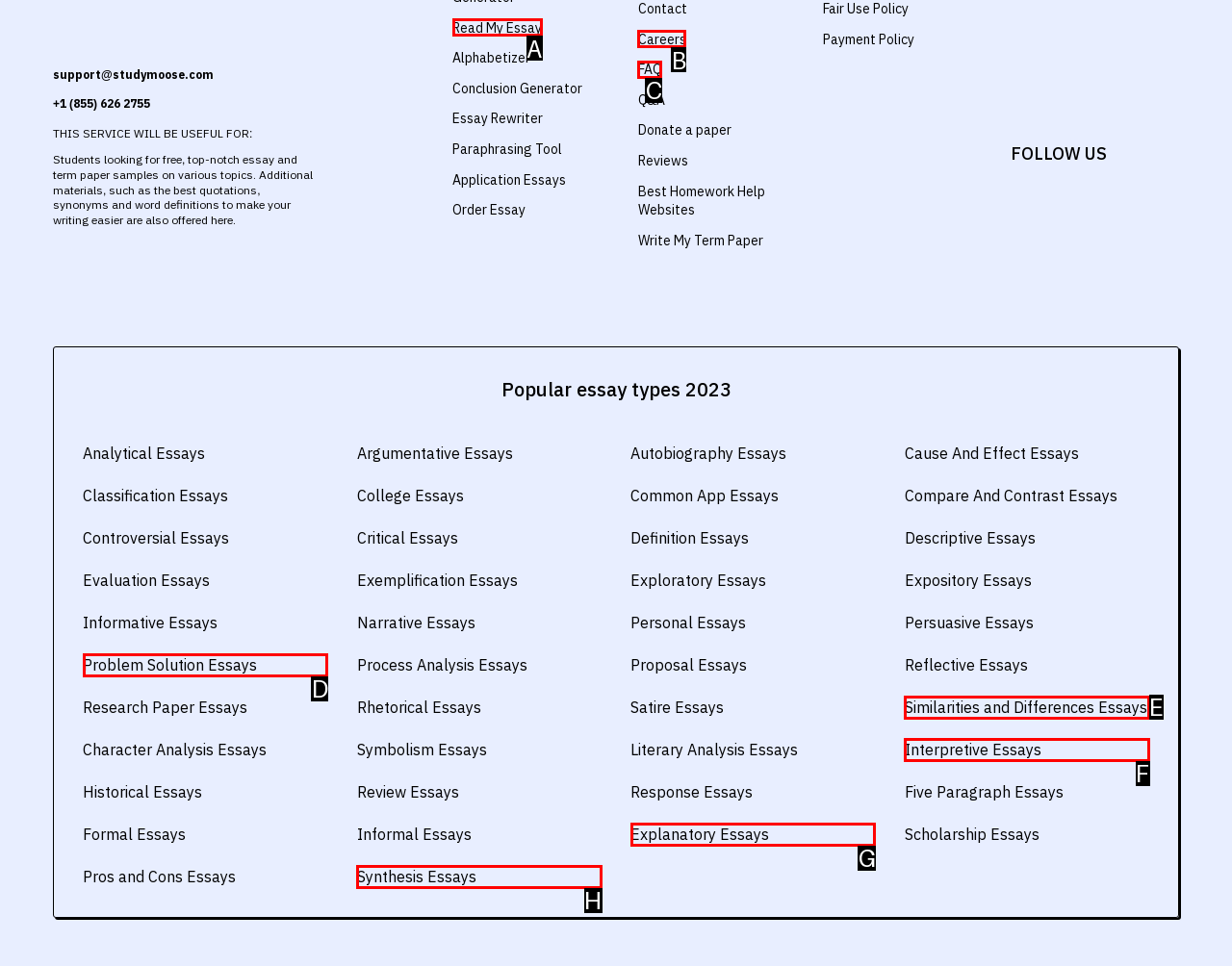Using the provided description: FAQ, select the most fitting option and return its letter directly from the choices.

C